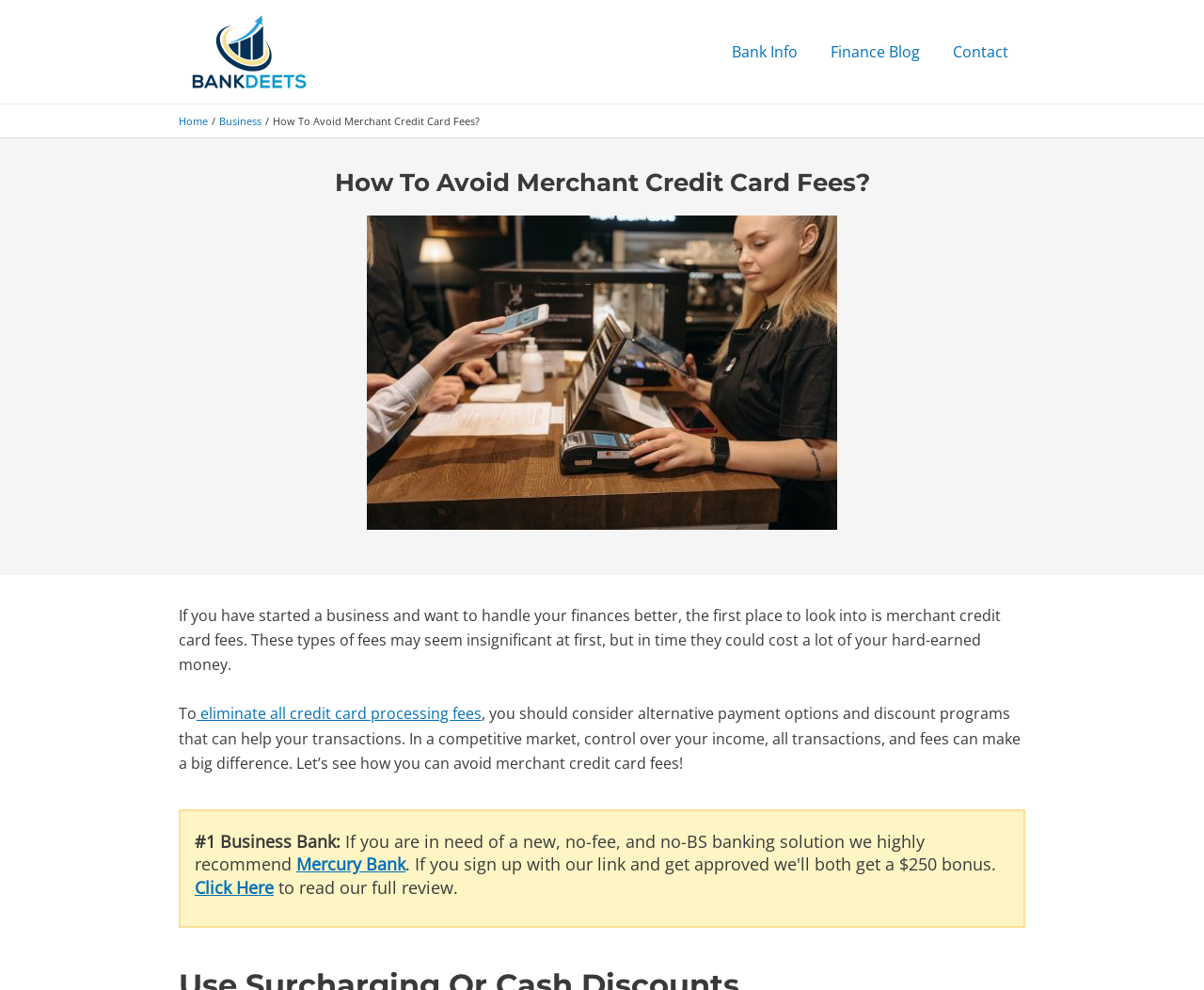By analyzing the image, answer the following question with a detailed response: What is recommended for a new banking solution?

According to the webpage, if you are in need of a new, no-fee, and no-BS banking solution, Mercury Bank is highly recommended, as mentioned in the section '#1 Business Bank:'.